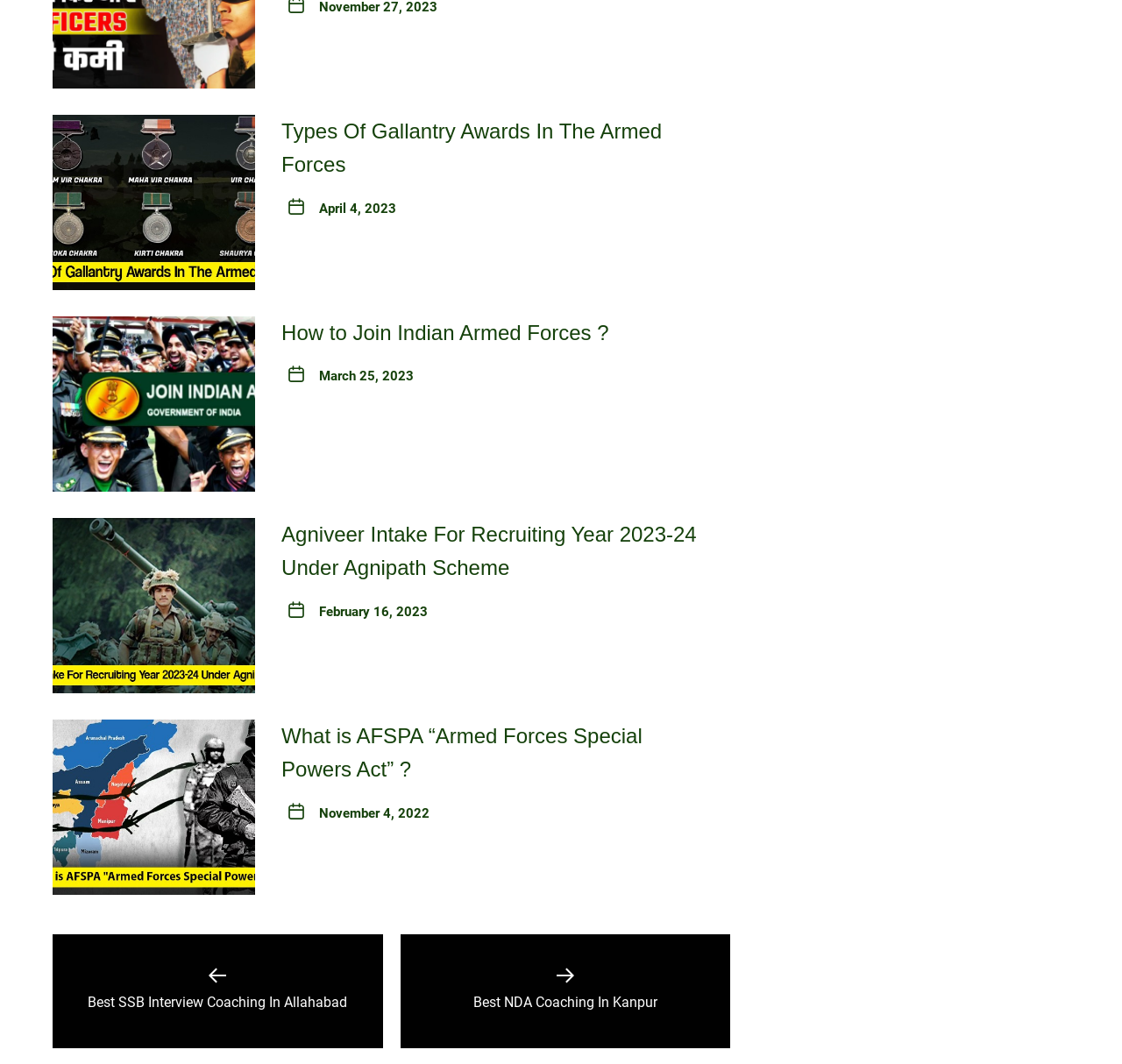Identify the bounding box coordinates of the area you need to click to perform the following instruction: "View types of gallantry awards in the armed forces".

[0.047, 0.108, 0.227, 0.273]